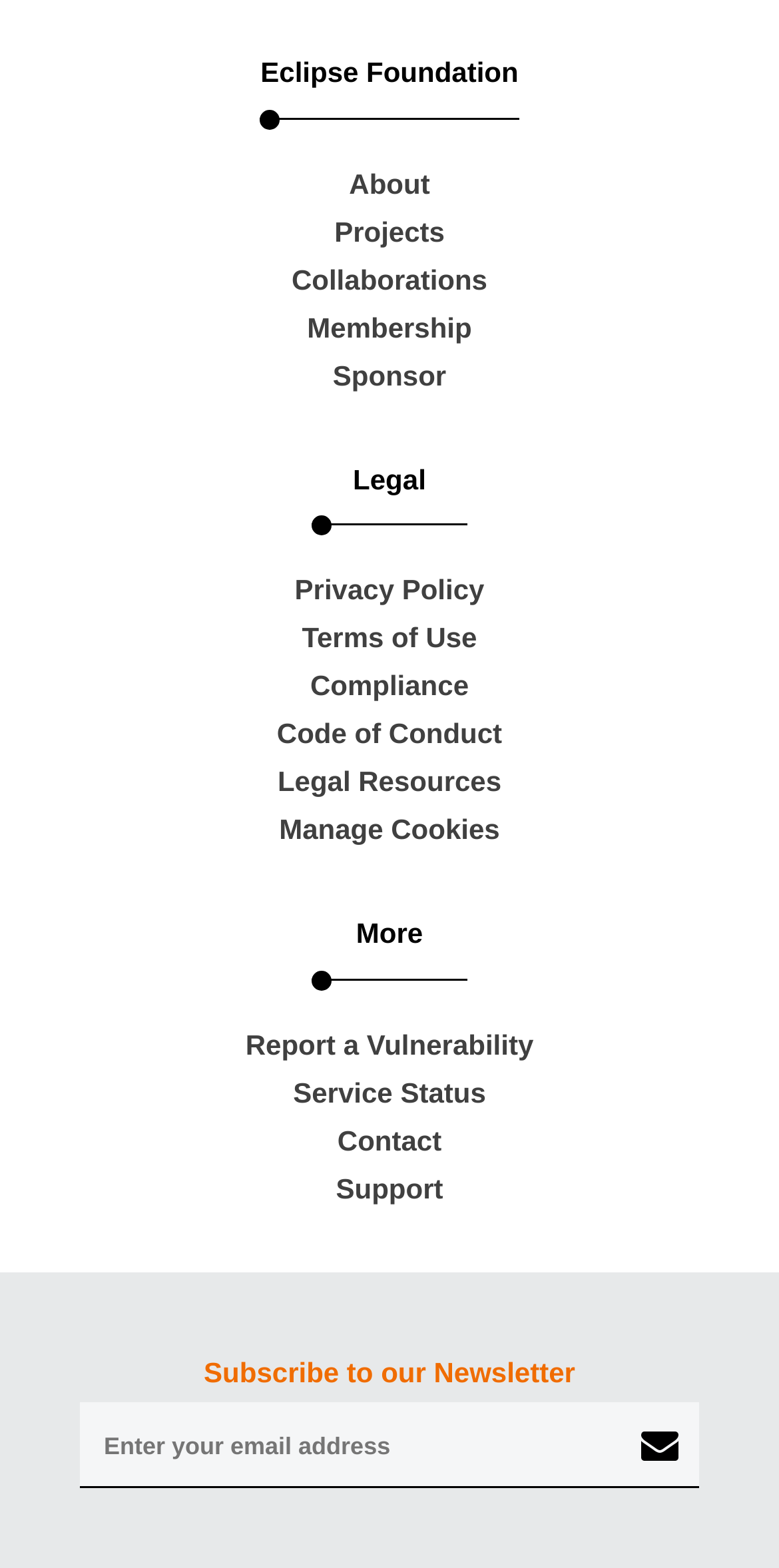Using the description: "Terms of Use", determine the UI element's bounding box coordinates. Ensure the coordinates are in the format of four float numbers between 0 and 1, i.e., [left, top, right, bottom].

[0.038, 0.391, 0.962, 0.422]